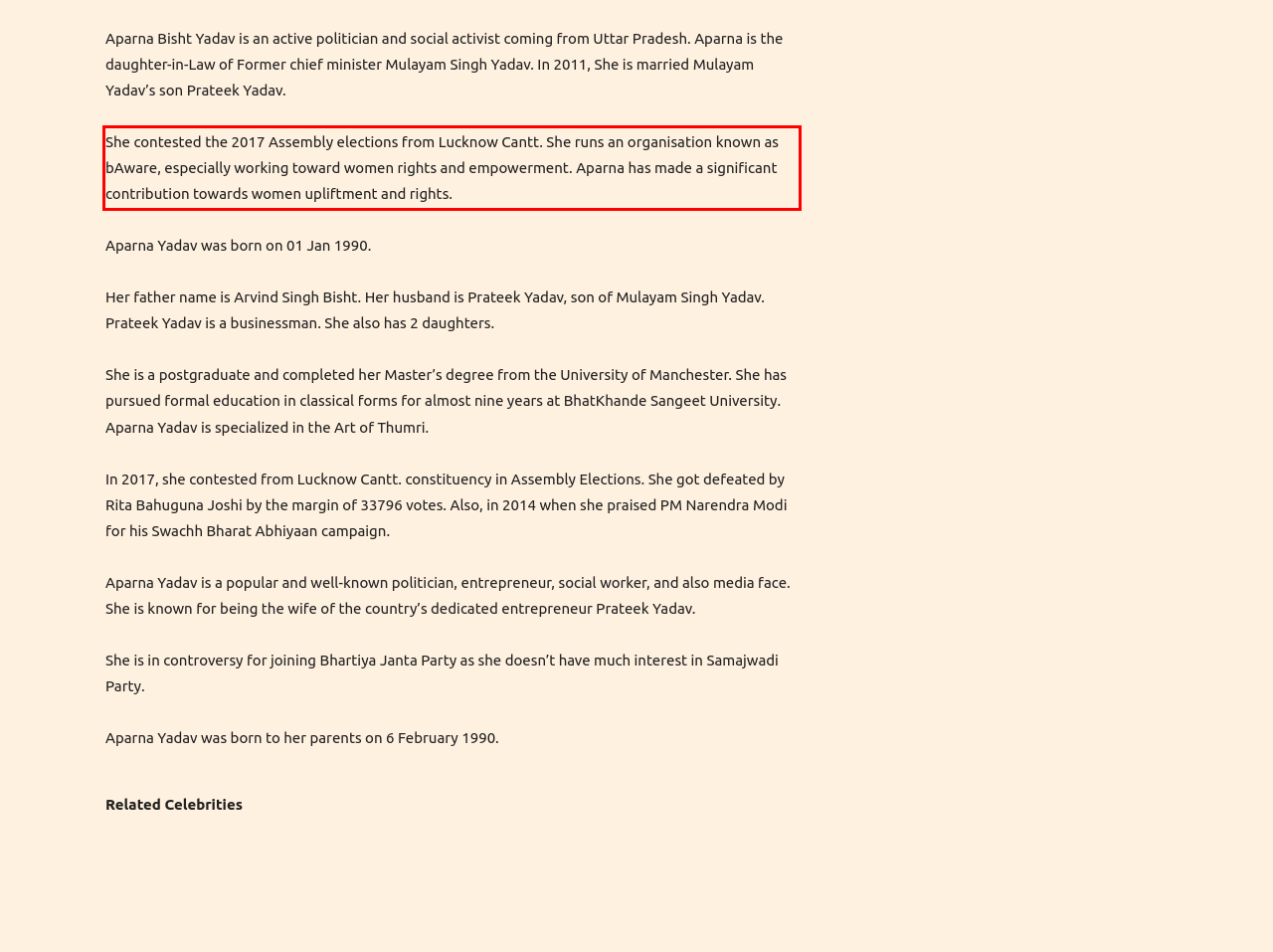You are looking at a screenshot of a webpage with a red rectangle bounding box. Use OCR to identify and extract the text content found inside this red bounding box.

She contested the 2017 Assembly elections from Lucknow Cantt. She runs an organisation known as bAware, especially working toward women rights and empowerment. Aparna has made a significant contribution towards women upliftment and rights.